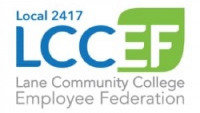What is the purpose of the Lane Community College Employee Federation?
Give a detailed explanation using the information visible in the image.

The federation's mission is to advocate for the rights and interests of its employees, as stated in the full name 'Lane Community College Employee Federation' featured in a clearer, smaller font below the acronym.